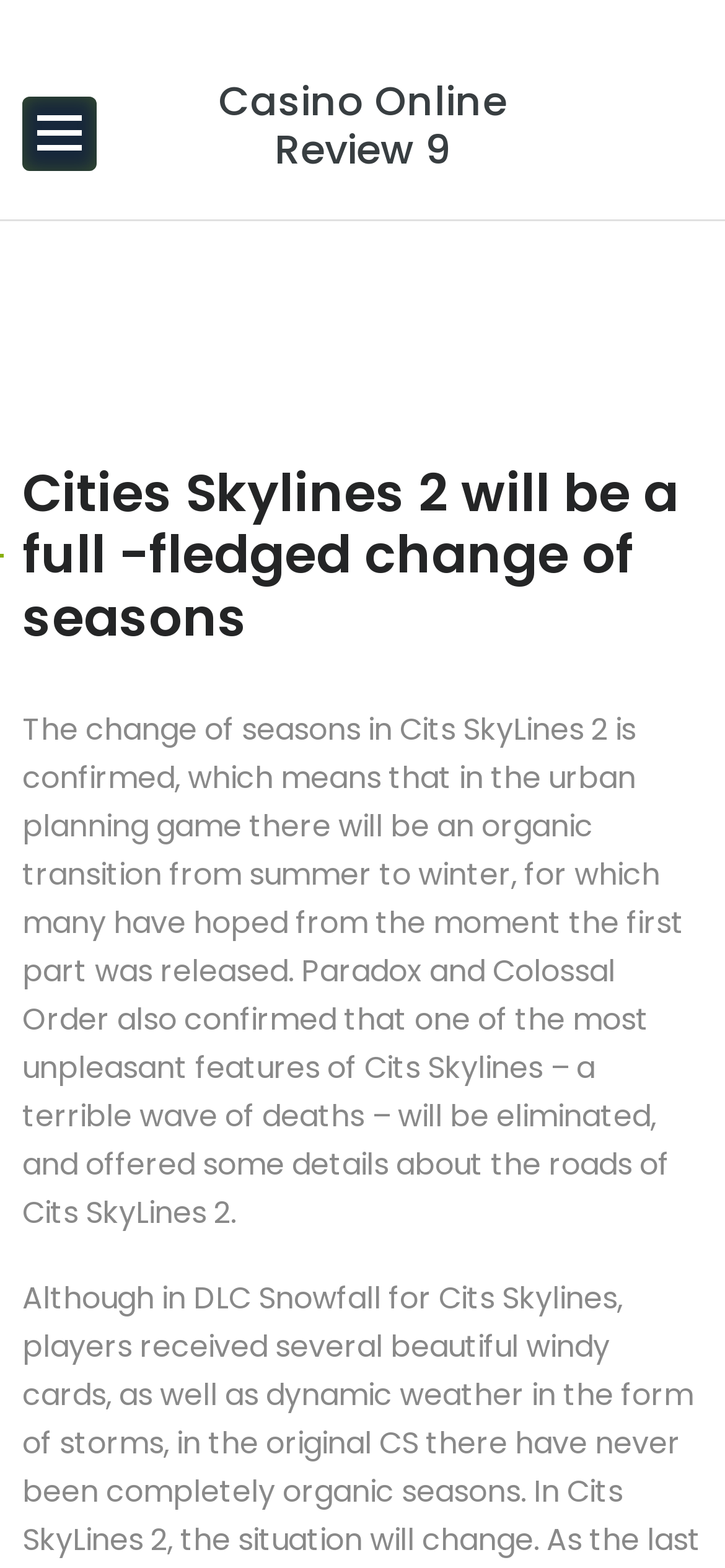Carefully examine the image and provide an in-depth answer to the question: What is the transition in Cities Skylines 2?

The text description mentions that there will be an organic transition from summer to winter in Cities Skylines 2, which means the game will have a seasonal change from summer to winter.